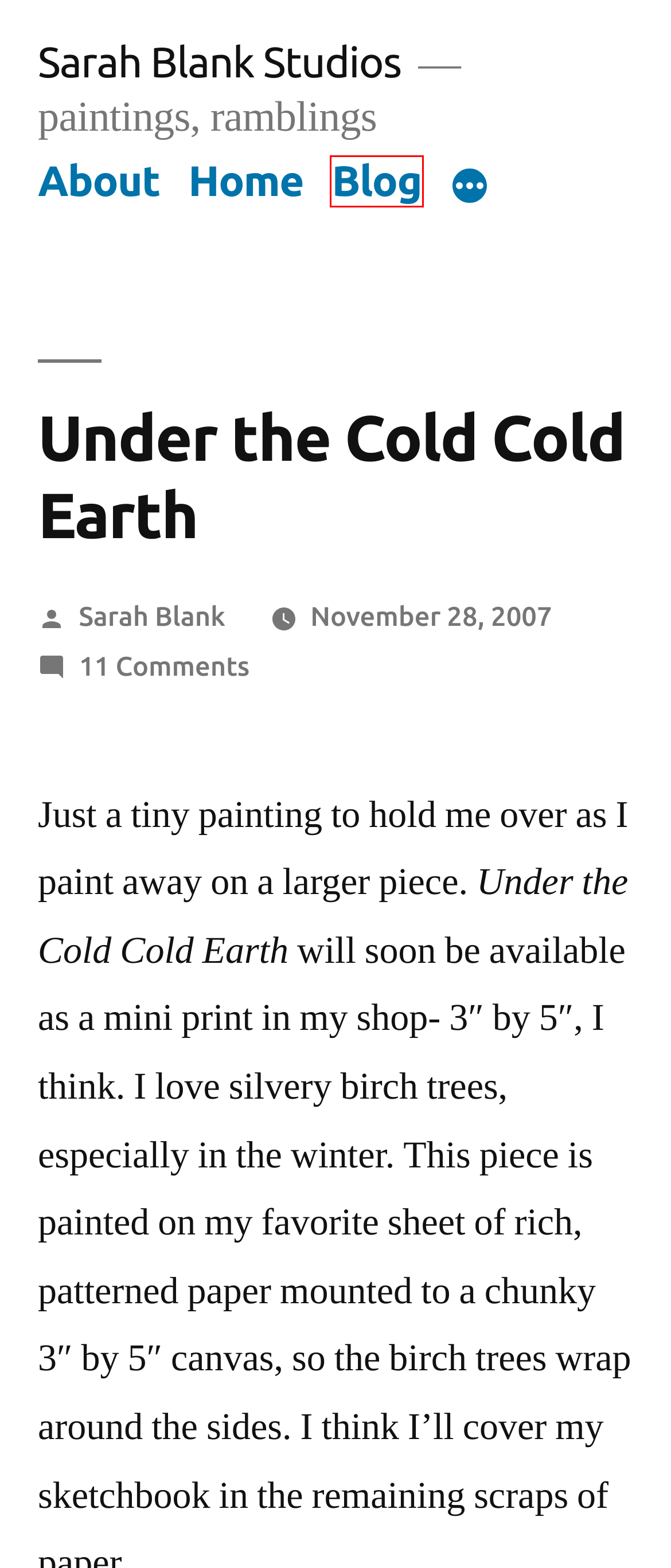Consider the screenshot of a webpage with a red bounding box and select the webpage description that best describes the new page that appears after clicking the element inside the red box. Here are the candidates:
A. Lovely Sunday, Etsy Finds – Sarah Blank Studios
B. smicksy — LiveJournal
C. Sarah Blank Studios – paintings, ramblings
D. About – Sarah Blank Studios
E. Blog – Sarah Blank Studios
F. Home (new) – Sarah Blank Studios
G. Sarah Blank – Sarah Blank Studios
H. Just because… – Sarah Blank Studios

E